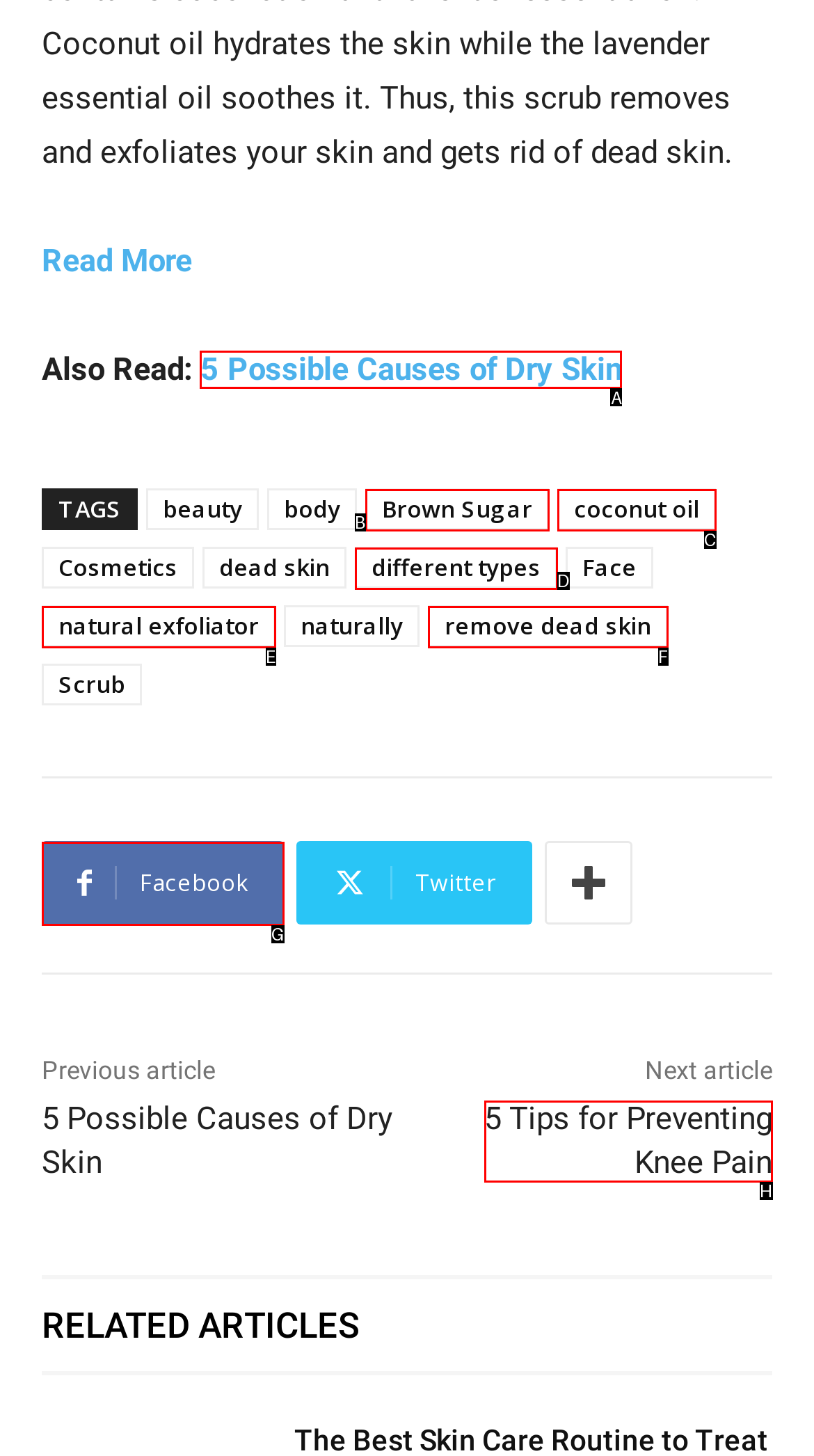Please indicate which HTML element should be clicked to fulfill the following task: Read daily startup tips. Provide the letter of the selected option.

None